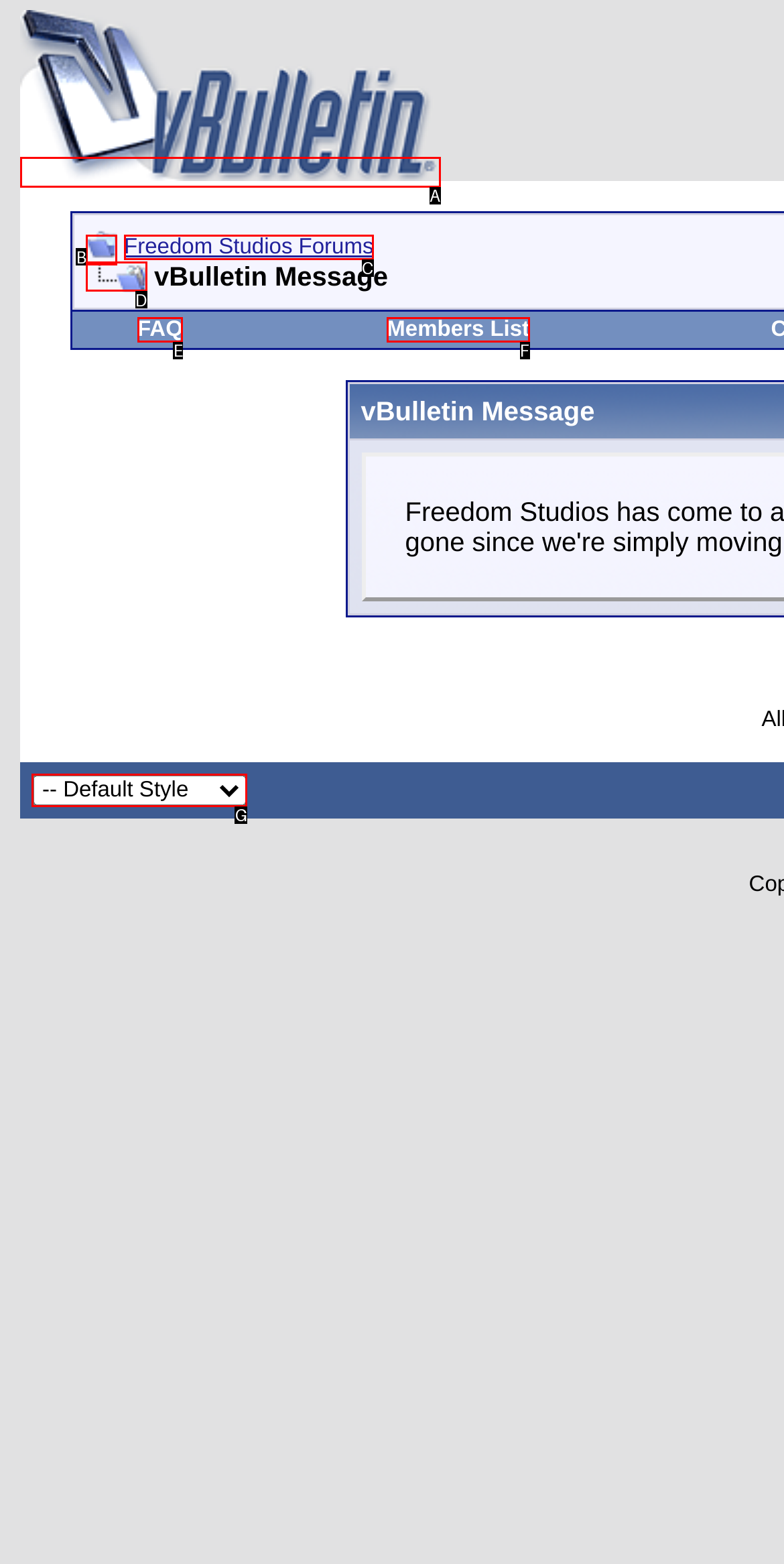Based on the given description: FAQ, determine which HTML element is the best match. Respond with the letter of the chosen option.

E